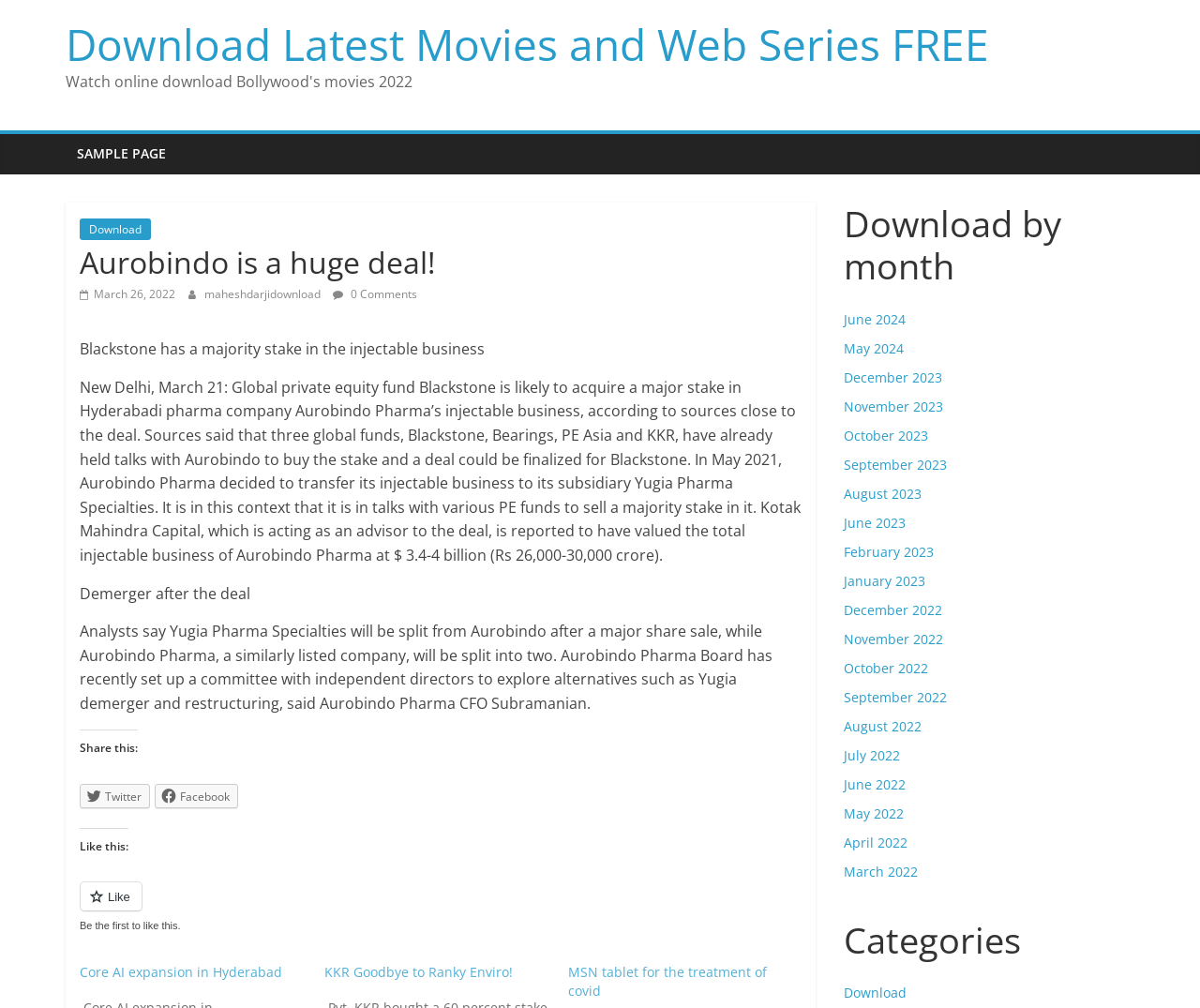Specify the bounding box coordinates of the element's area that should be clicked to execute the given instruction: "Download by month". The coordinates should be four float numbers between 0 and 1, i.e., [left, top, right, bottom].

[0.703, 0.201, 0.945, 0.302]